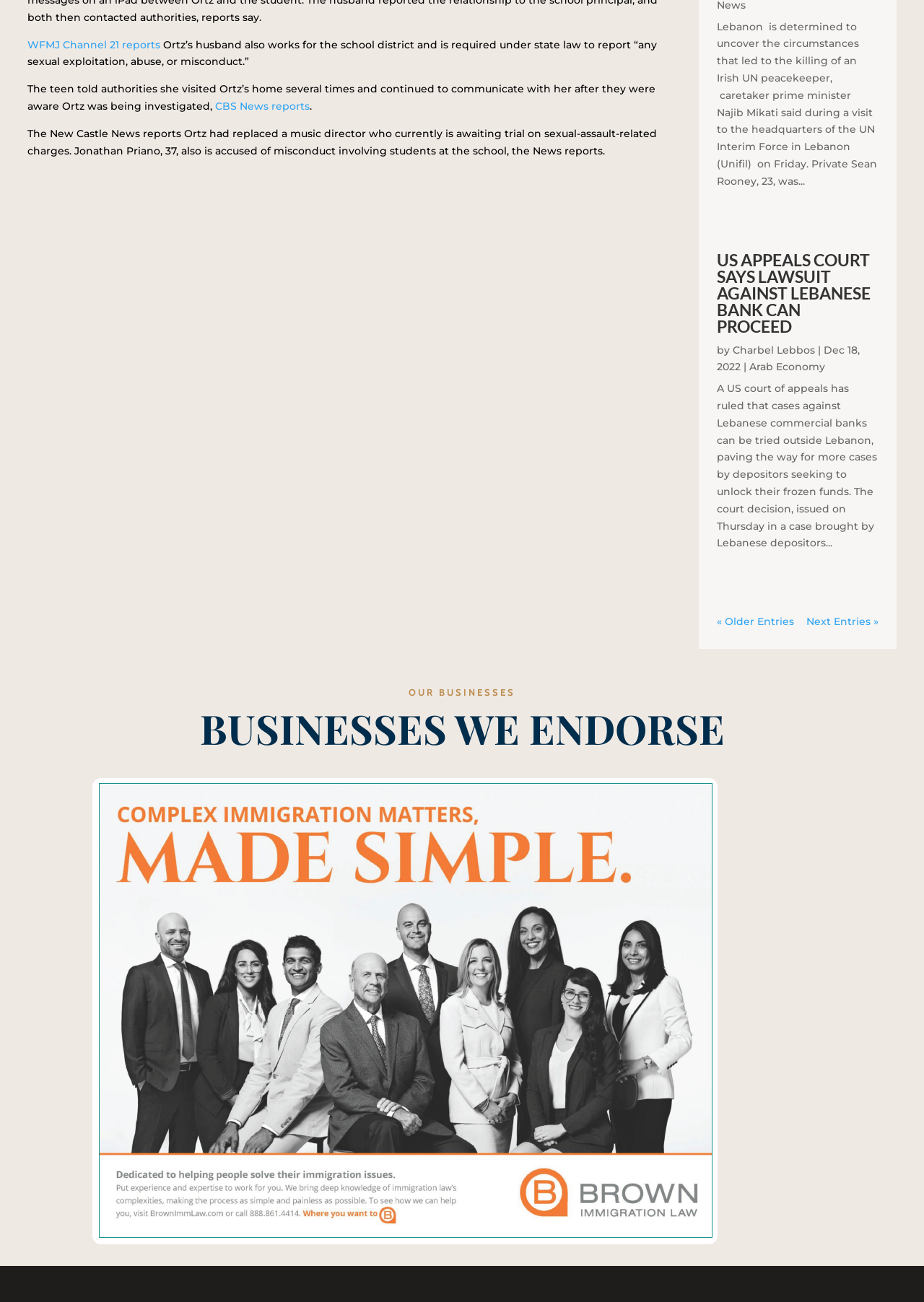Please find the bounding box for the following UI element description. Provide the coordinates in (top-left x, top-left y, bottom-right x, bottom-right y) format, with values between 0 and 1: Arab Economy

[0.811, 0.277, 0.893, 0.287]